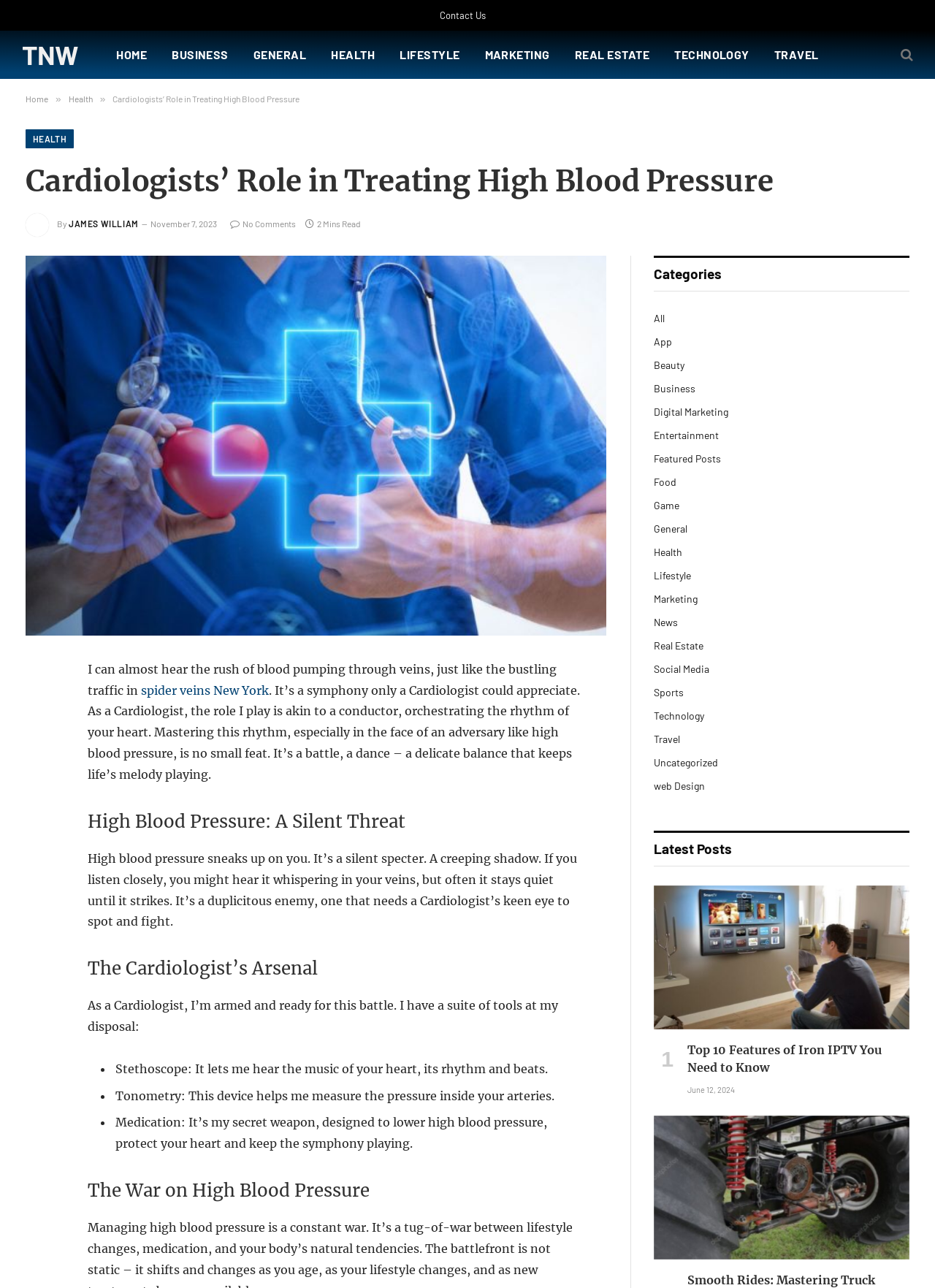Kindly determine the bounding box coordinates for the area that needs to be clicked to execute this instruction: "Click on the 'Contact Us' link".

[0.46, 0.0, 0.53, 0.024]